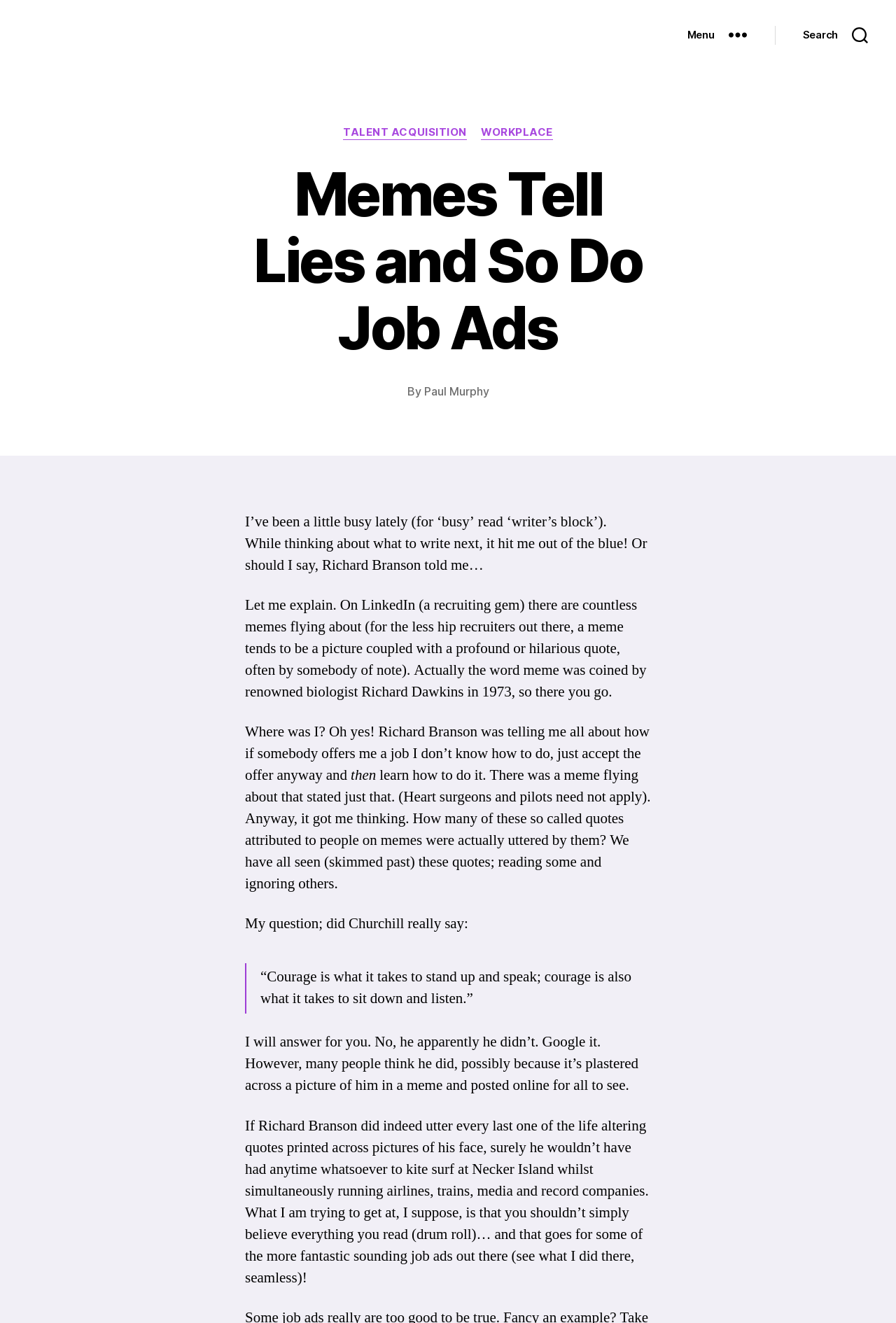What is the primary heading on this webpage?

Memes Tell Lies and So Do Job Ads